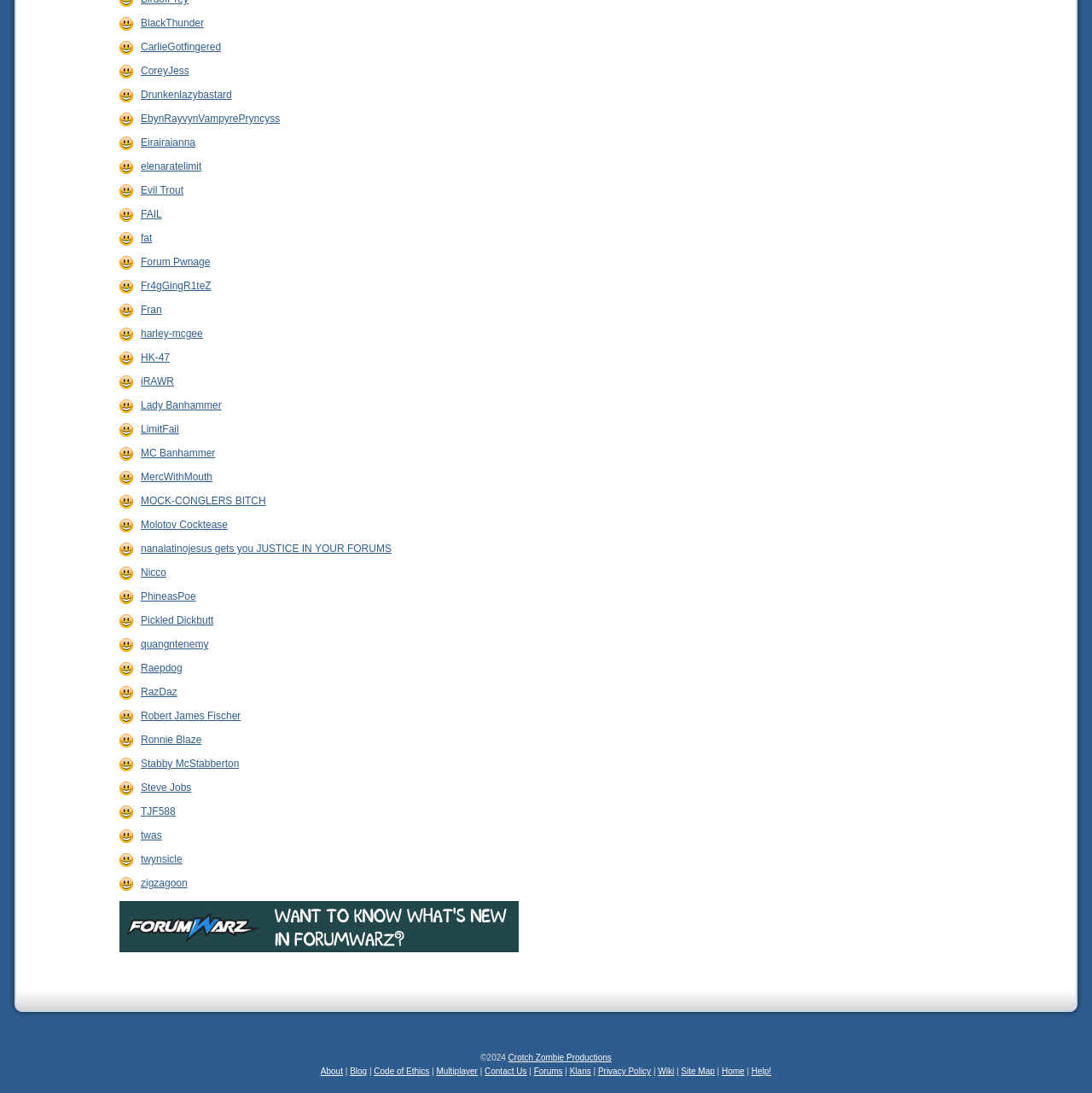Respond to the question below with a single word or phrase:
What is the name of the production company mentioned on the webpage?

Crotch Zombie Productions